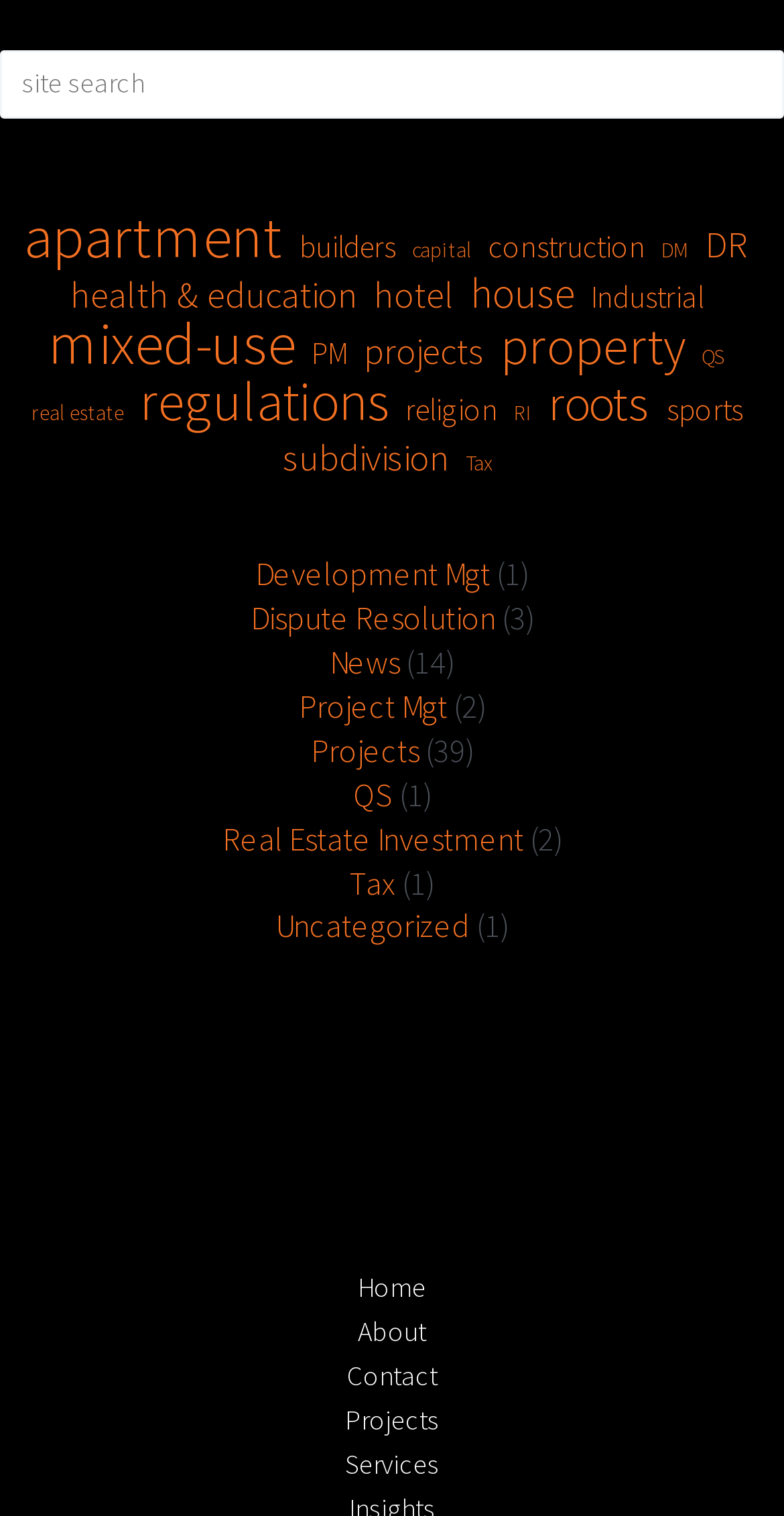Extract the bounding box coordinates for the described element: "Tax". The coordinates should be represented as four float numbers between 0 and 1: [left, top, right, bottom].

[0.446, 0.568, 0.505, 0.595]